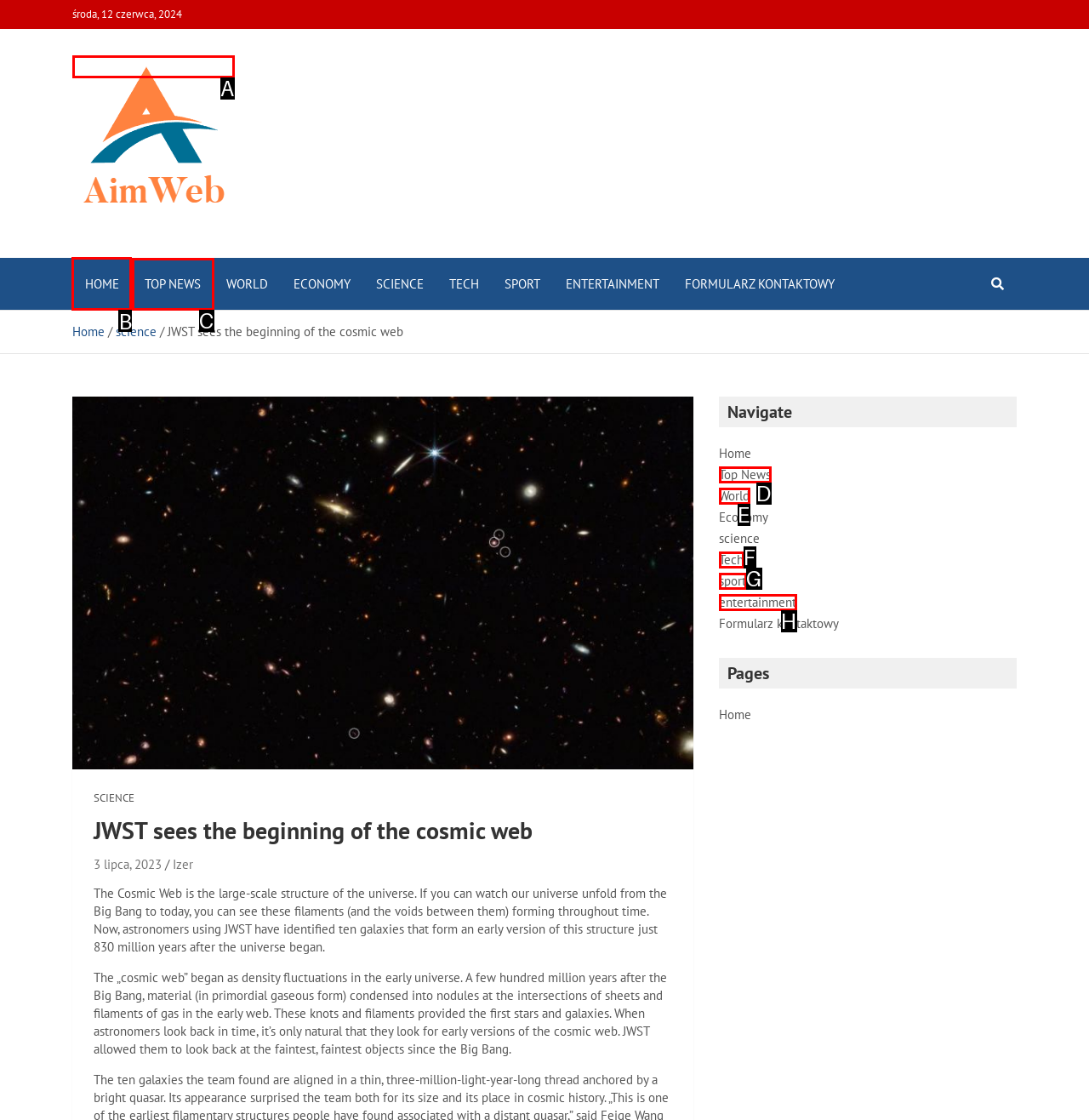Determine which HTML element to click on in order to complete the action: Go to the Home page.
Reply with the letter of the selected option.

B